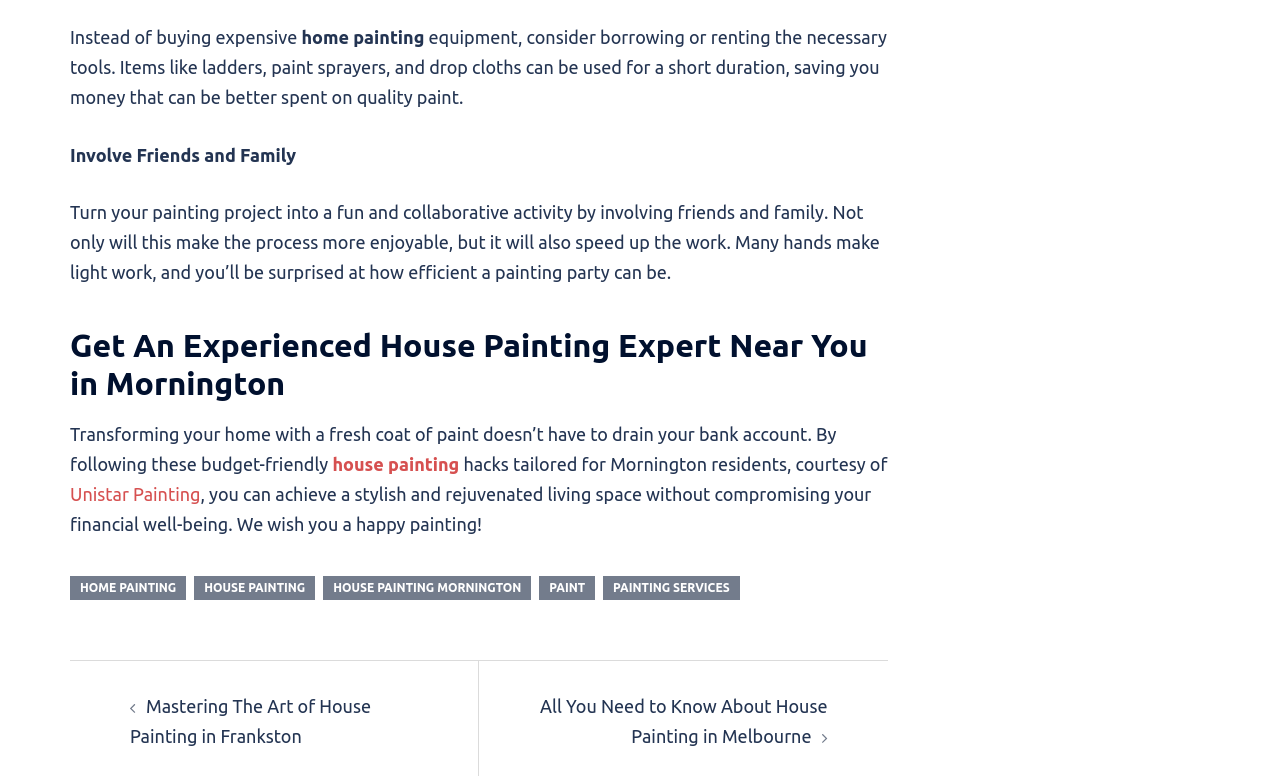What is the main topic of the webpage?
Provide a fully detailed and comprehensive answer to the question.

The webpage appears to be discussing house painting, specifically providing budget-friendly hacks for Mornington residents. The heading 'Get An Experienced House Painting Expert Near You in Mornington' and the links 'house painting' and 'HOUSE PAINTING MORNINGTON' suggest that the webpage is focused on house painting.